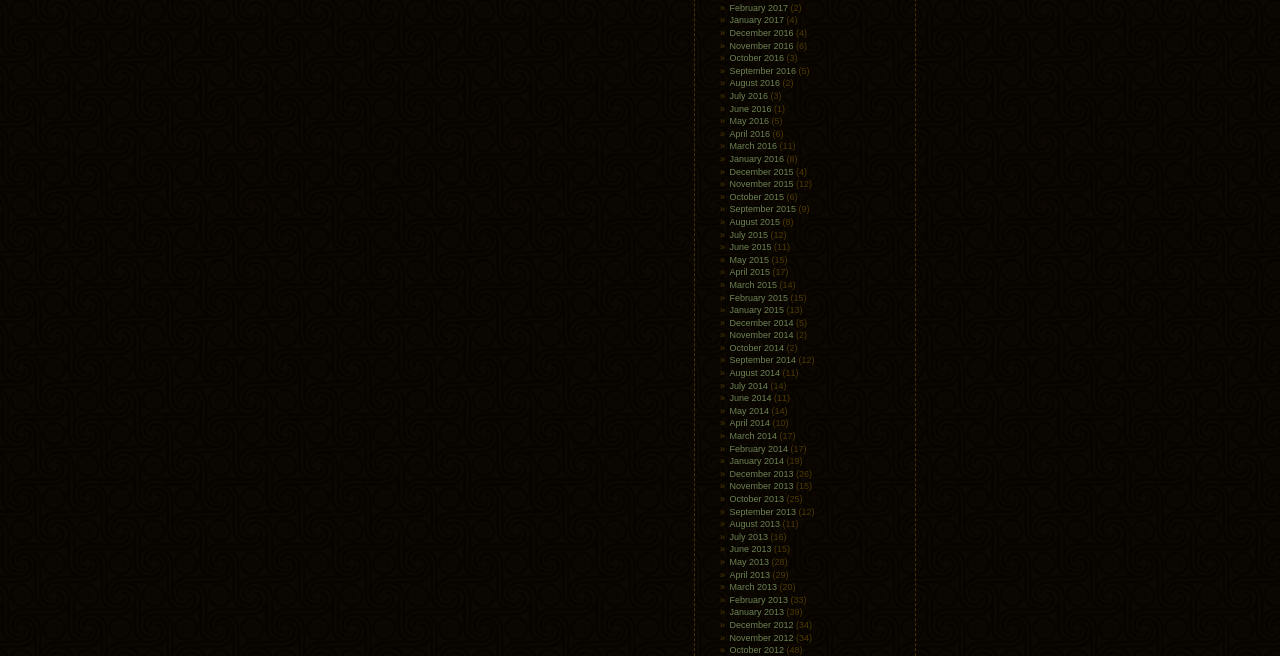Bounding box coordinates must be specified in the format (top-left x, top-left y, bottom-right x, bottom-right y). All values should be floating point numbers between 0 and 1. What are the bounding box coordinates of the UI element described as: February 2014

[0.57, 0.676, 0.616, 0.692]